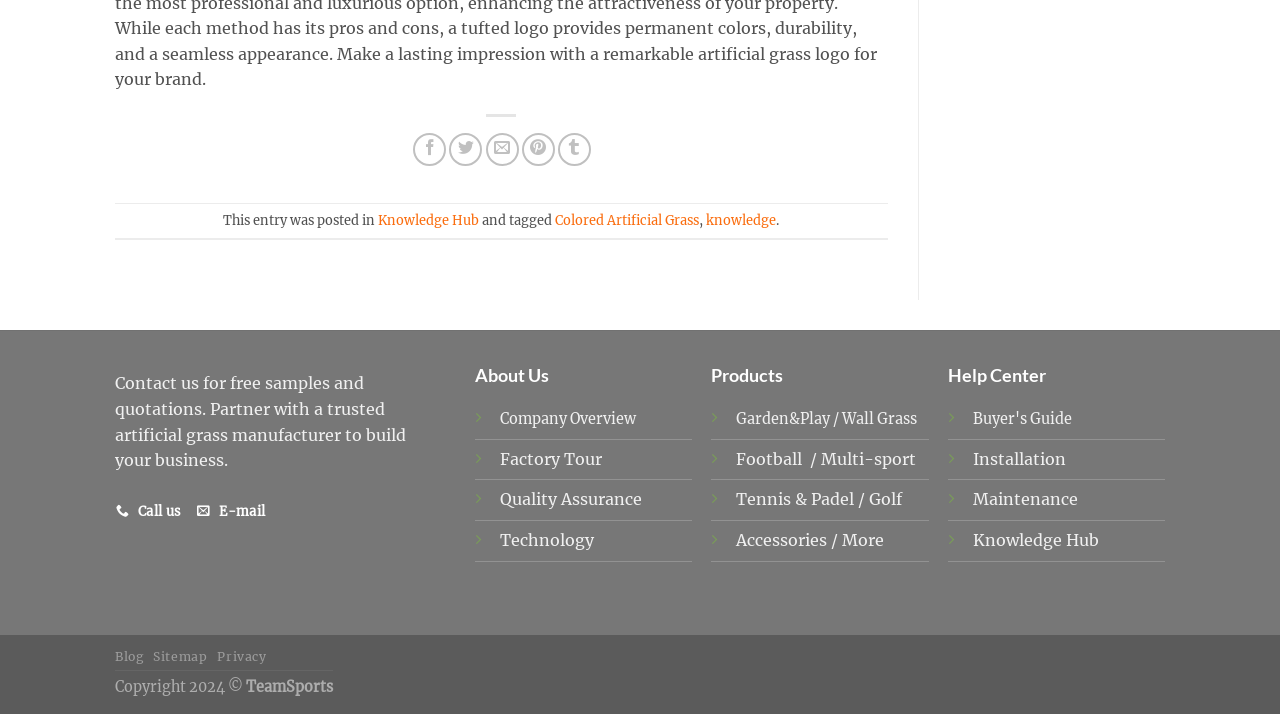What is the company's contact method?
Provide a concise answer using a single word or phrase based on the image.

Call us or E-mail